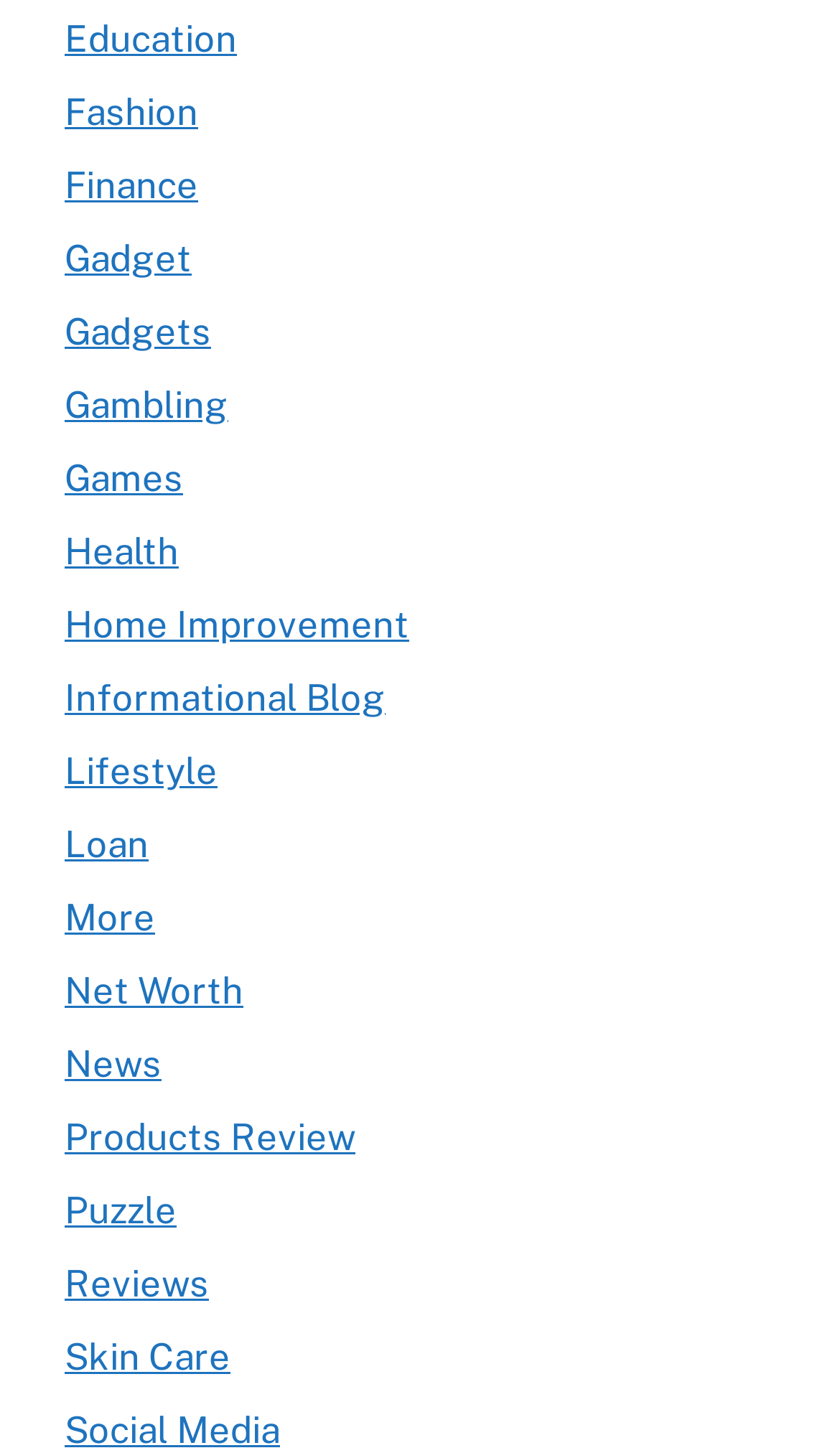Locate the coordinates of the bounding box for the clickable region that fulfills this instruction: "Read Health articles".

[0.077, 0.365, 0.213, 0.394]